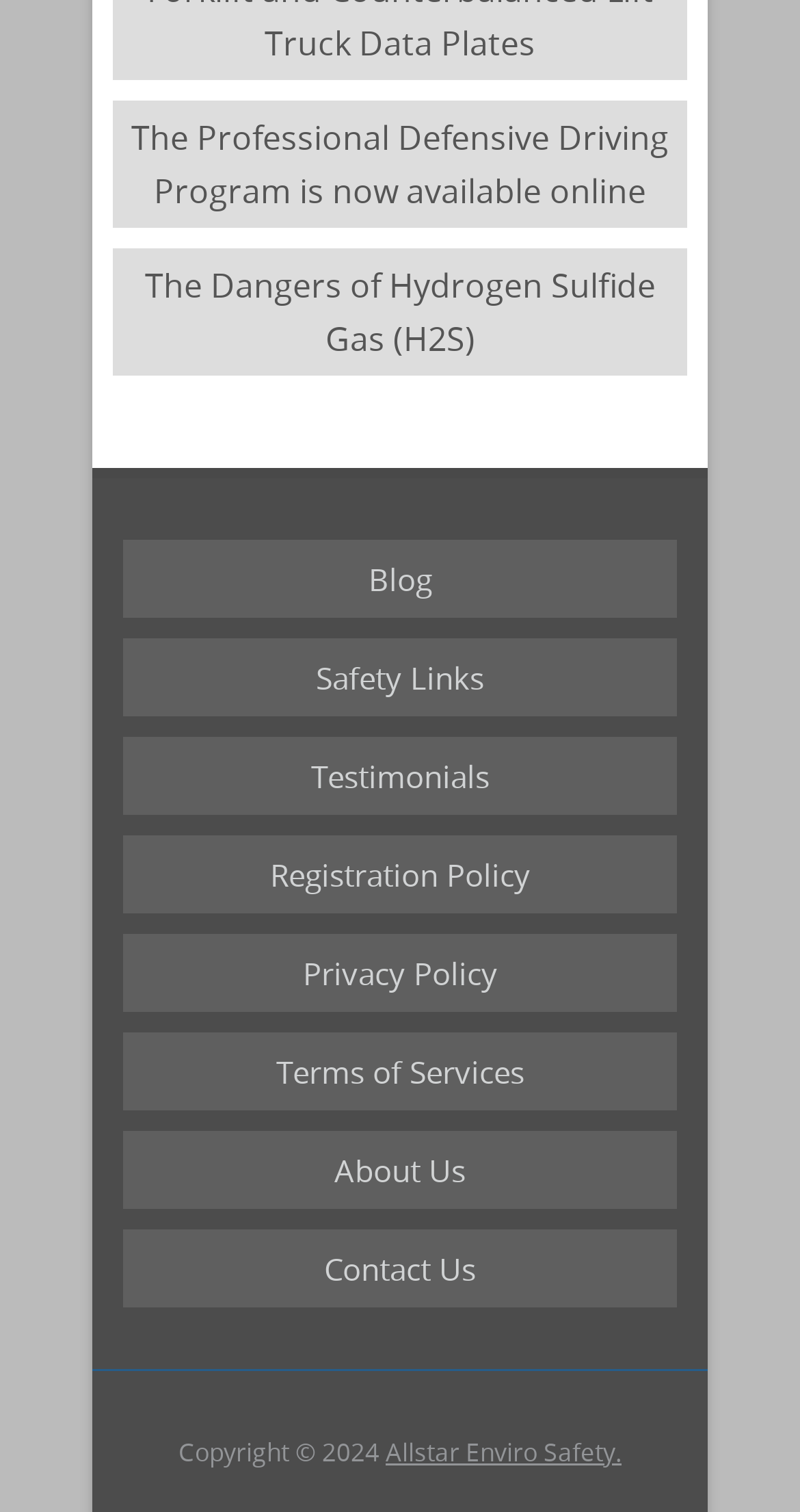Highlight the bounding box coordinates of the region I should click on to meet the following instruction: "Learn about the dangers of Hydrogen Sulfide Gas".

[0.141, 0.164, 0.859, 0.248]